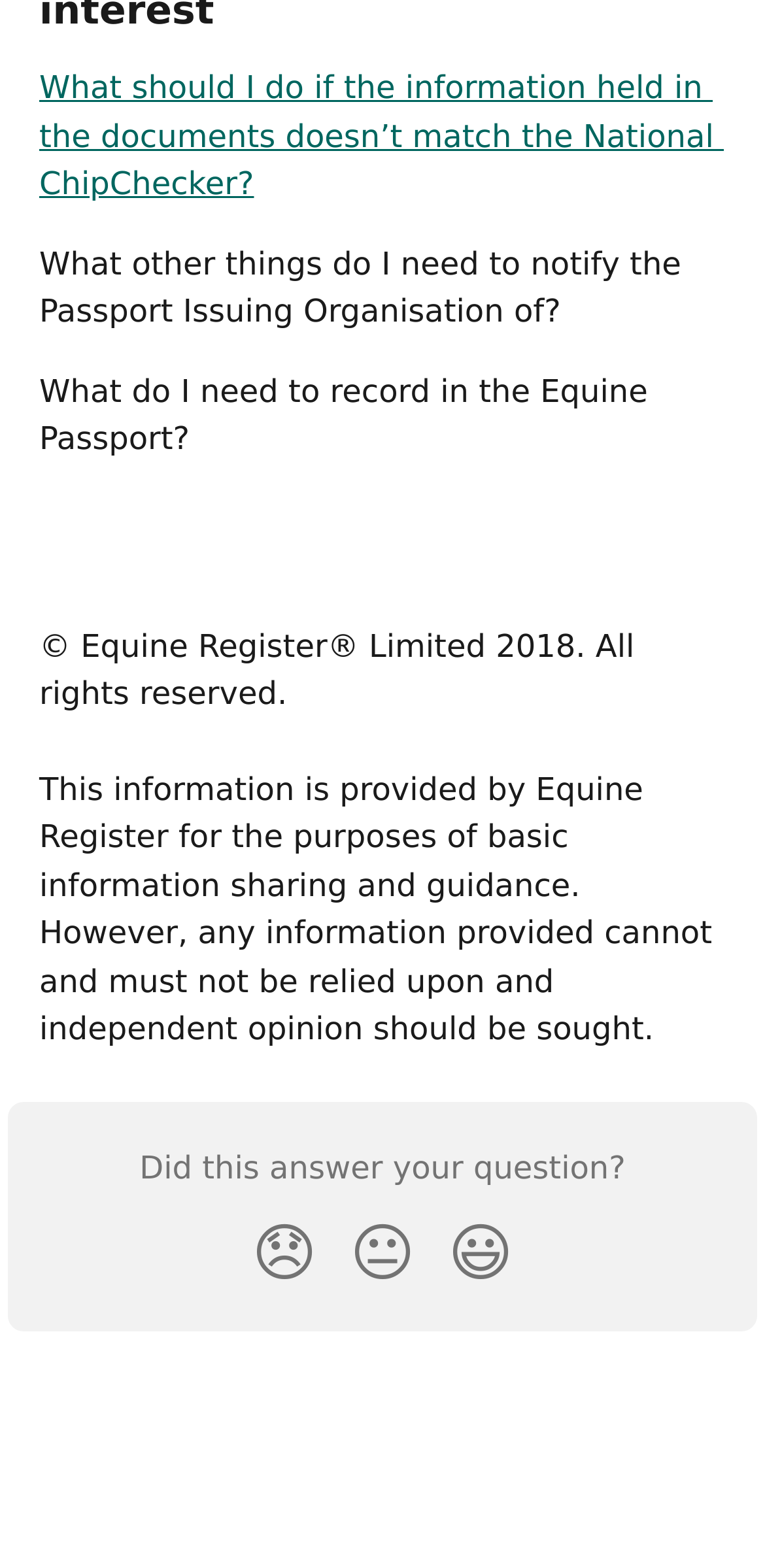Locate the UI element described by 😞 and provide its bounding box coordinates. Use the format (top-left x, top-left y, bottom-right x, bottom-right y) with all values as floating point numbers between 0 and 1.

[0.308, 0.766, 0.436, 0.835]